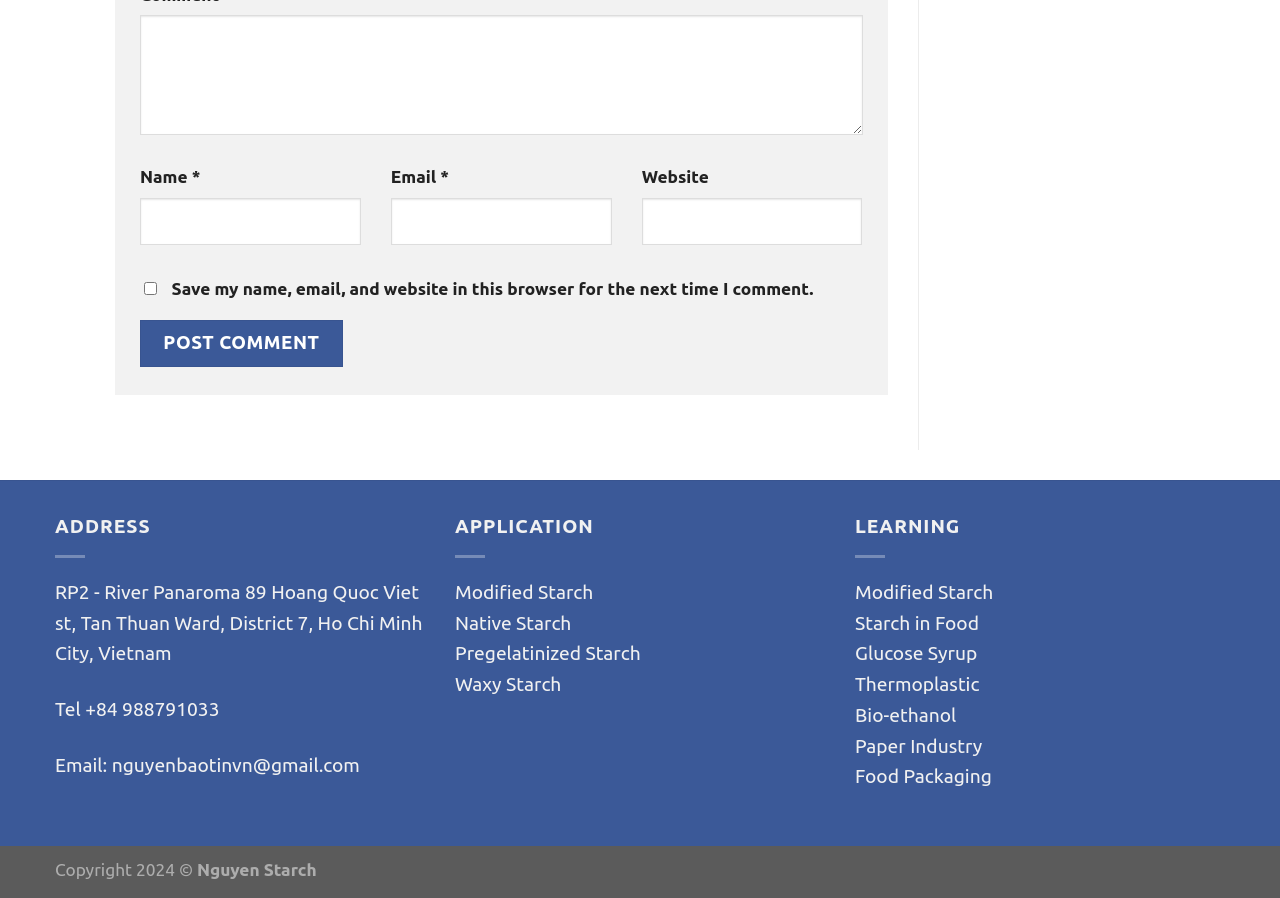Identify the bounding box coordinates of the element that should be clicked to fulfill this task: "Visit the Modified Starch page". The coordinates should be provided as four float numbers between 0 and 1, i.e., [left, top, right, bottom].

[0.355, 0.647, 0.463, 0.671]